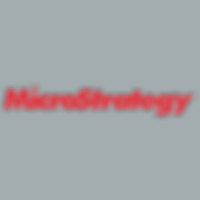Give a one-word or short phrase answer to the question: 
What type of company is MicroStrategy?

Enterprise analytics software